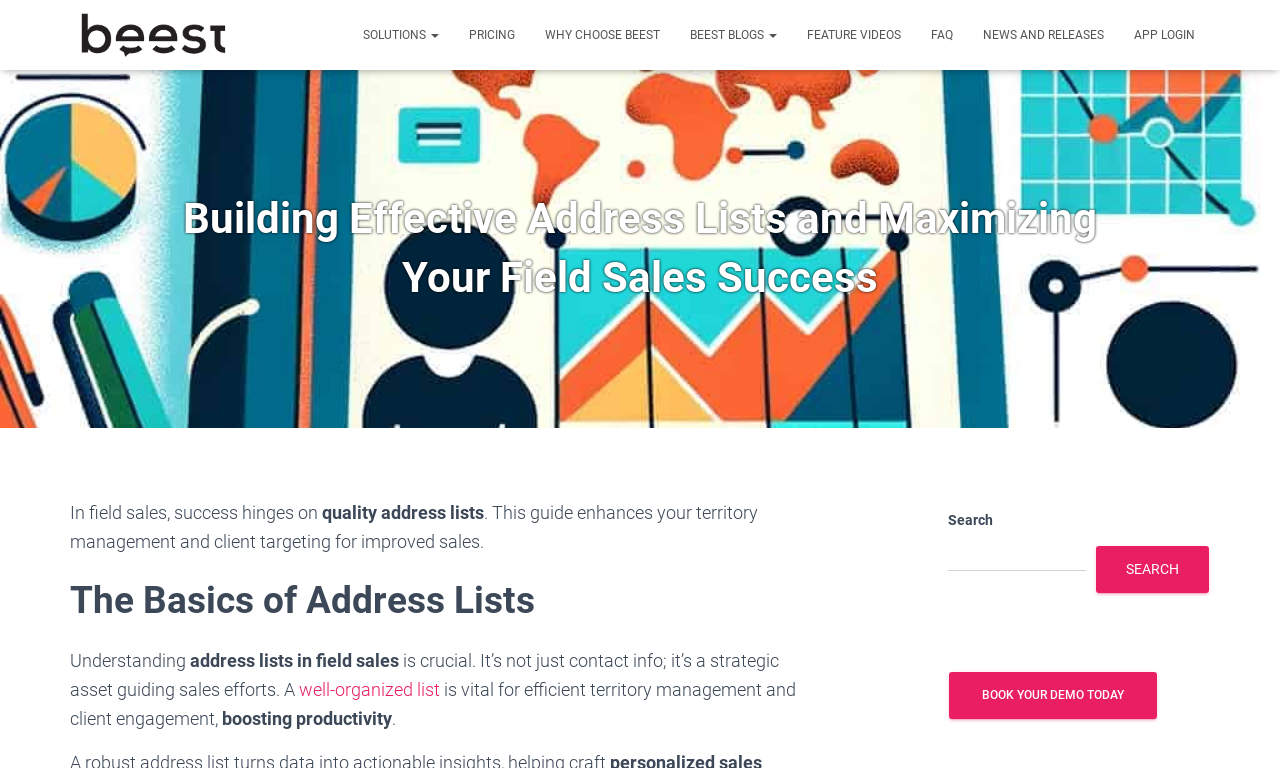Provide the bounding box coordinates of the HTML element this sentence describes: "Feature videos". The bounding box coordinates consist of four float numbers between 0 and 1, i.e., [left, top, right, bottom].

[0.619, 0.013, 0.716, 0.078]